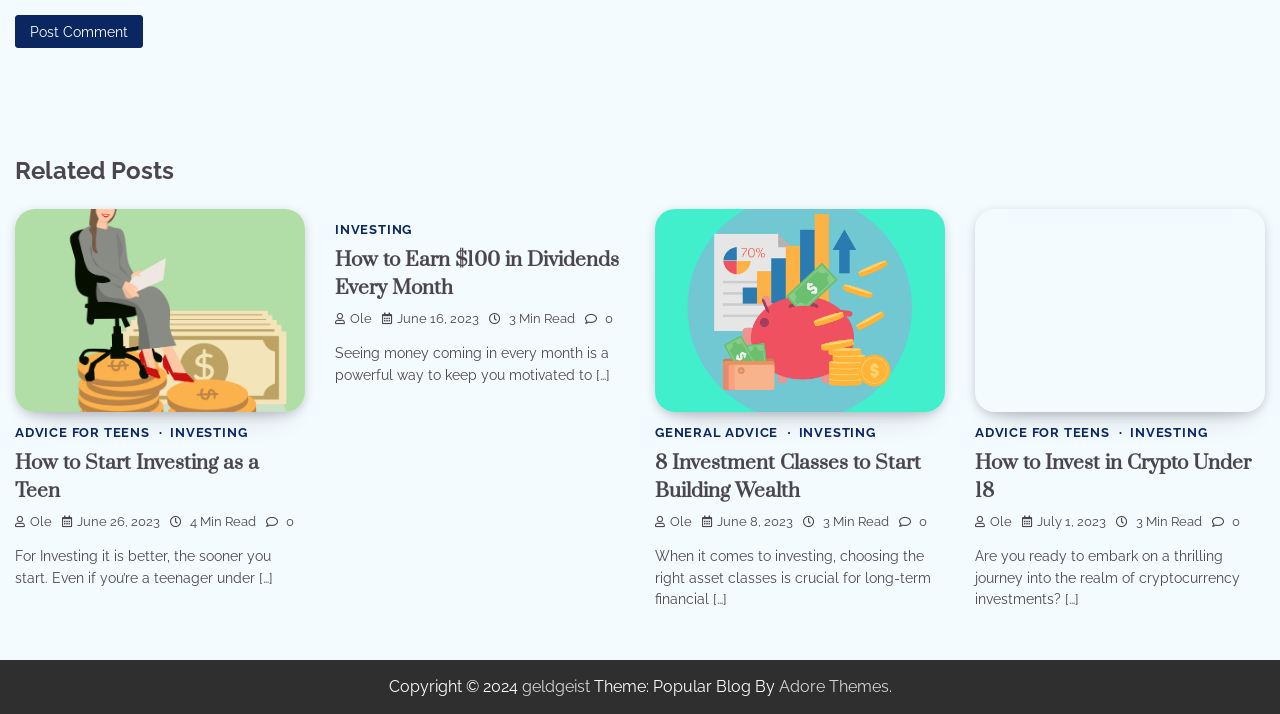Answer the following in one word or a short phrase: 
How many articles are on this webpage?

4